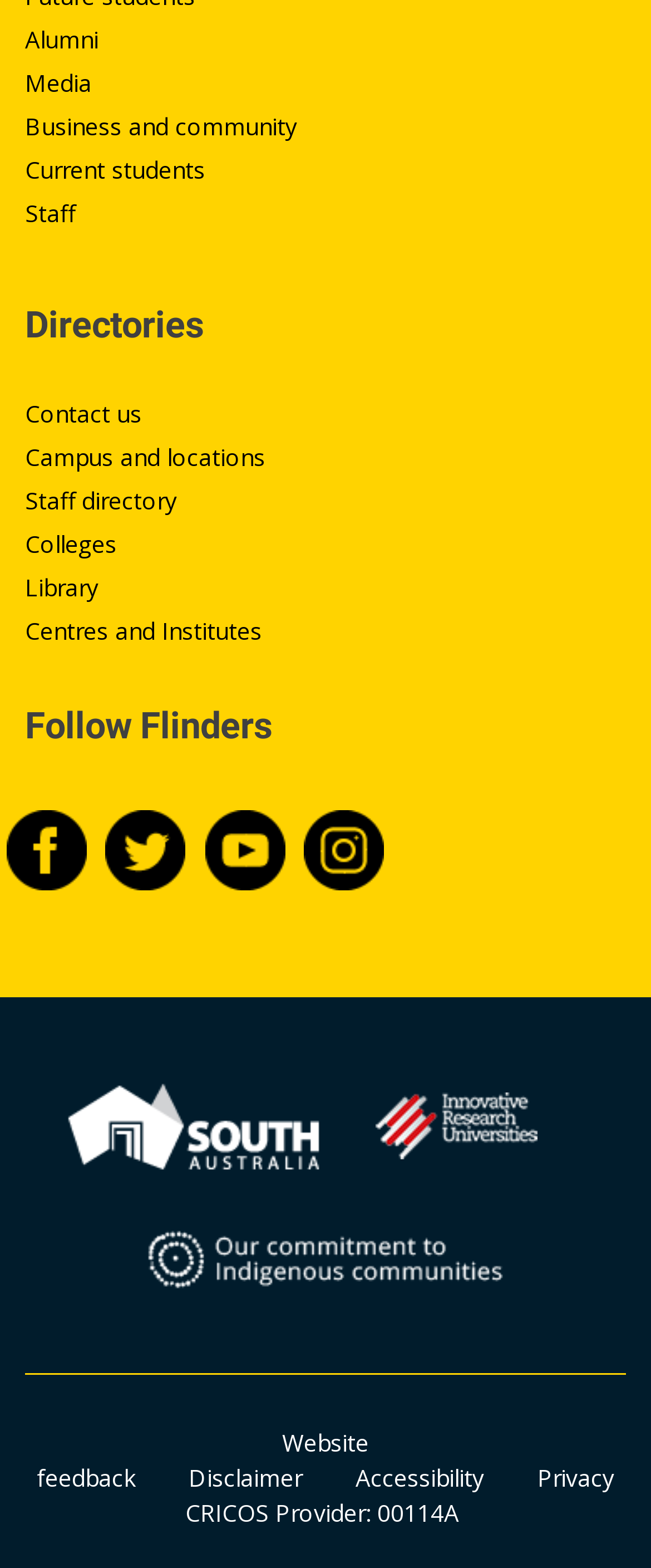Please provide a one-word or phrase answer to the question: 
What social media platforms does Flinders University have?

Facebook, Twitter, Instagram, Youtube